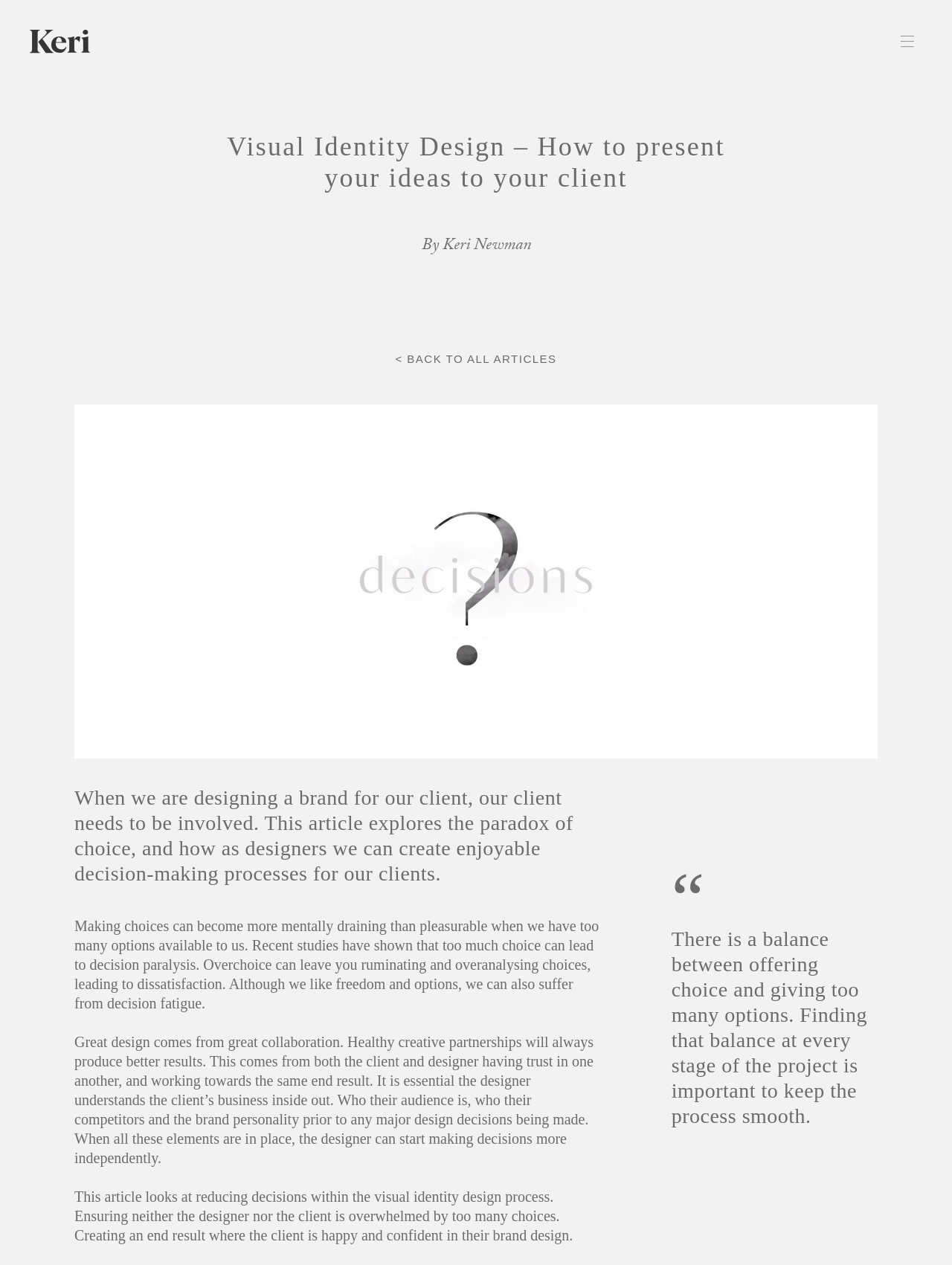What is the consequence of having too many options?
Refer to the image and give a detailed answer to the query.

I found this answer by reading the paragraph that starts with 'Making choices can become more mentally draining than pleasurable when we have too many options available to us.' which explains that too much choice can lead to decision paralysis.